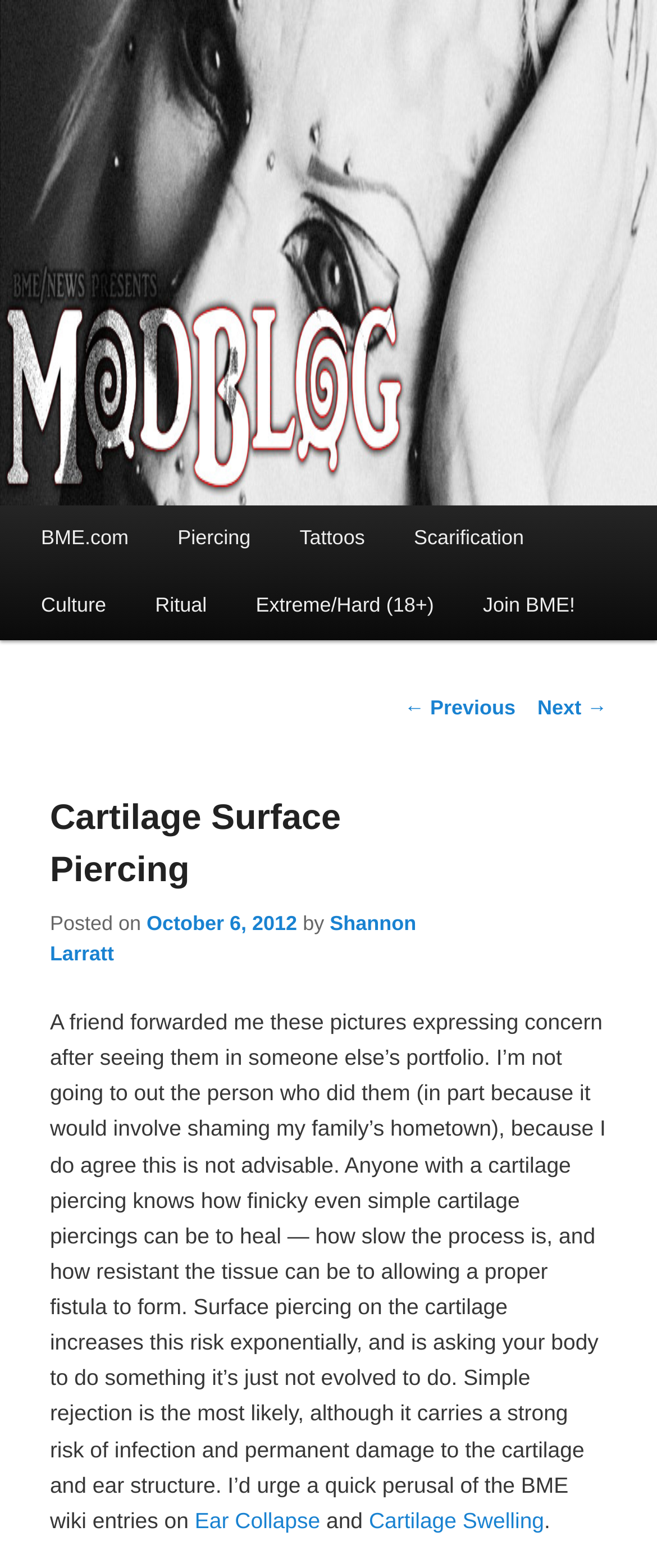Provide your answer in one word or a succinct phrase for the question: 
What is the tone of the article?

Cautionary